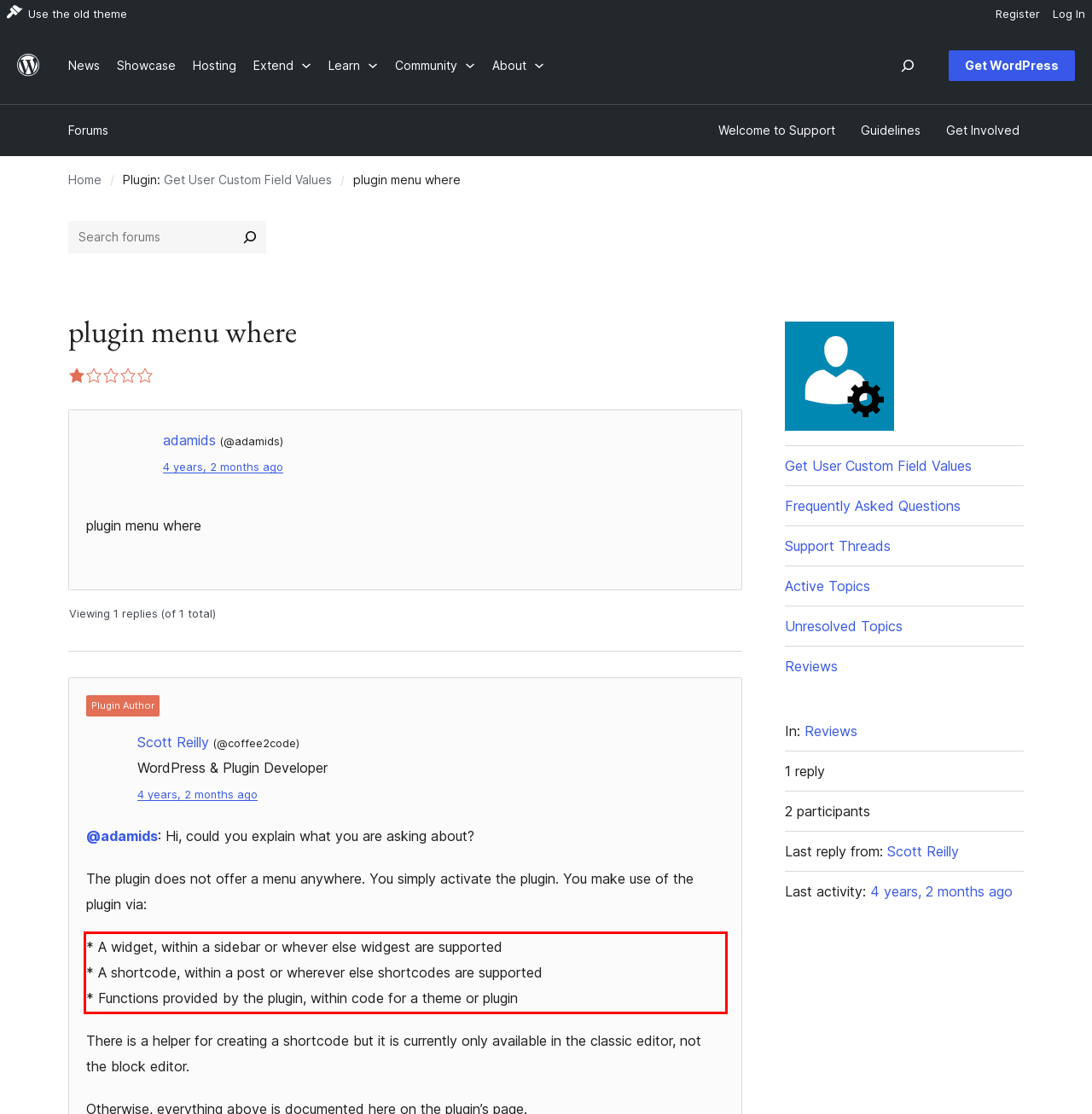Analyze the screenshot of the webpage that features a red bounding box and recognize the text content enclosed within this red bounding box.

* A widget, within a sidebar or whever else widgest are supported * A shortcode, within a post or wherever else shortcodes are supported * Functions provided by the plugin, within code for a theme or plugin